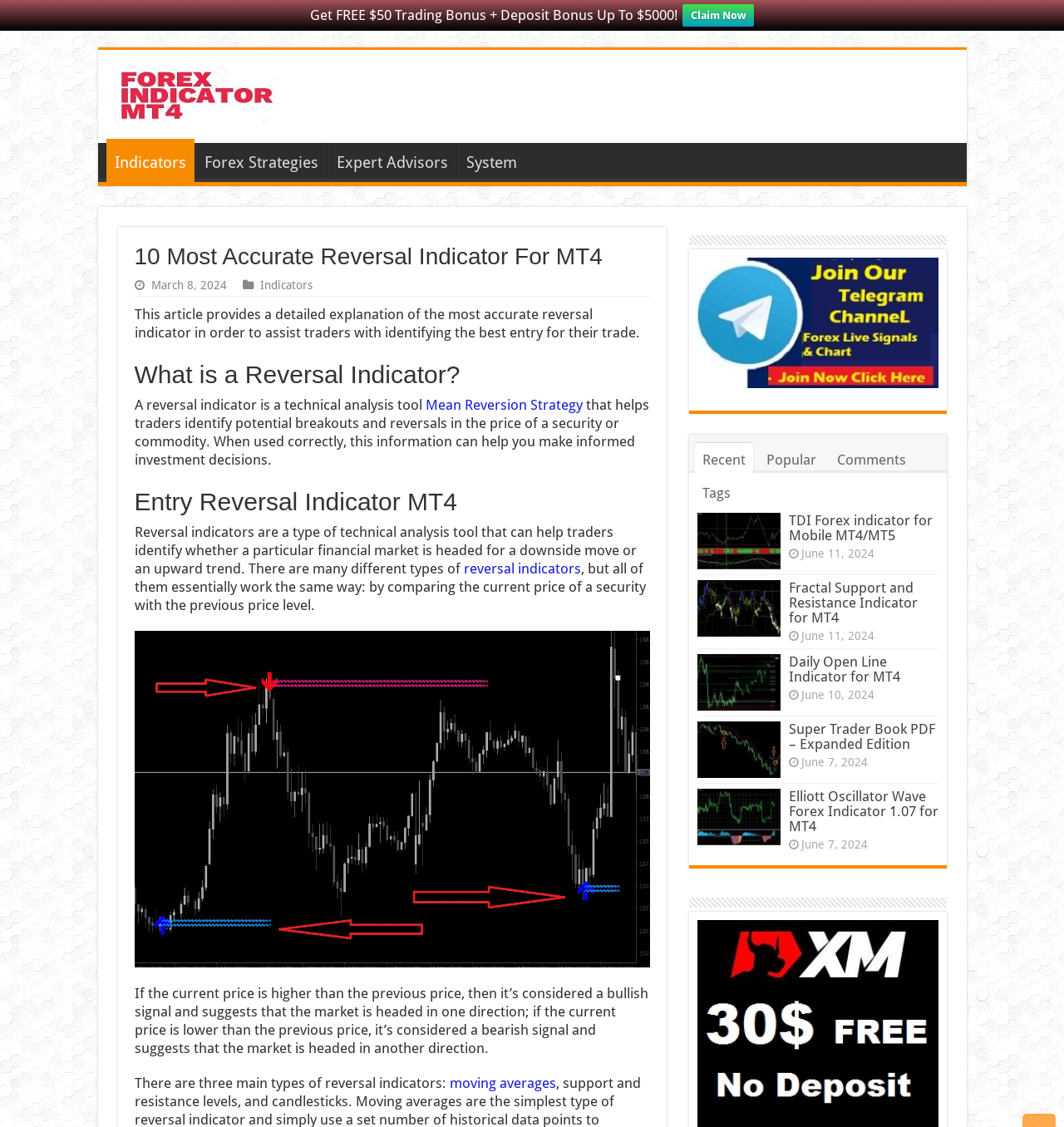Please locate the bounding box coordinates of the region I need to click to follow this instruction: "Read the article about Mean Reversion Strategy".

[0.4, 0.352, 0.547, 0.367]